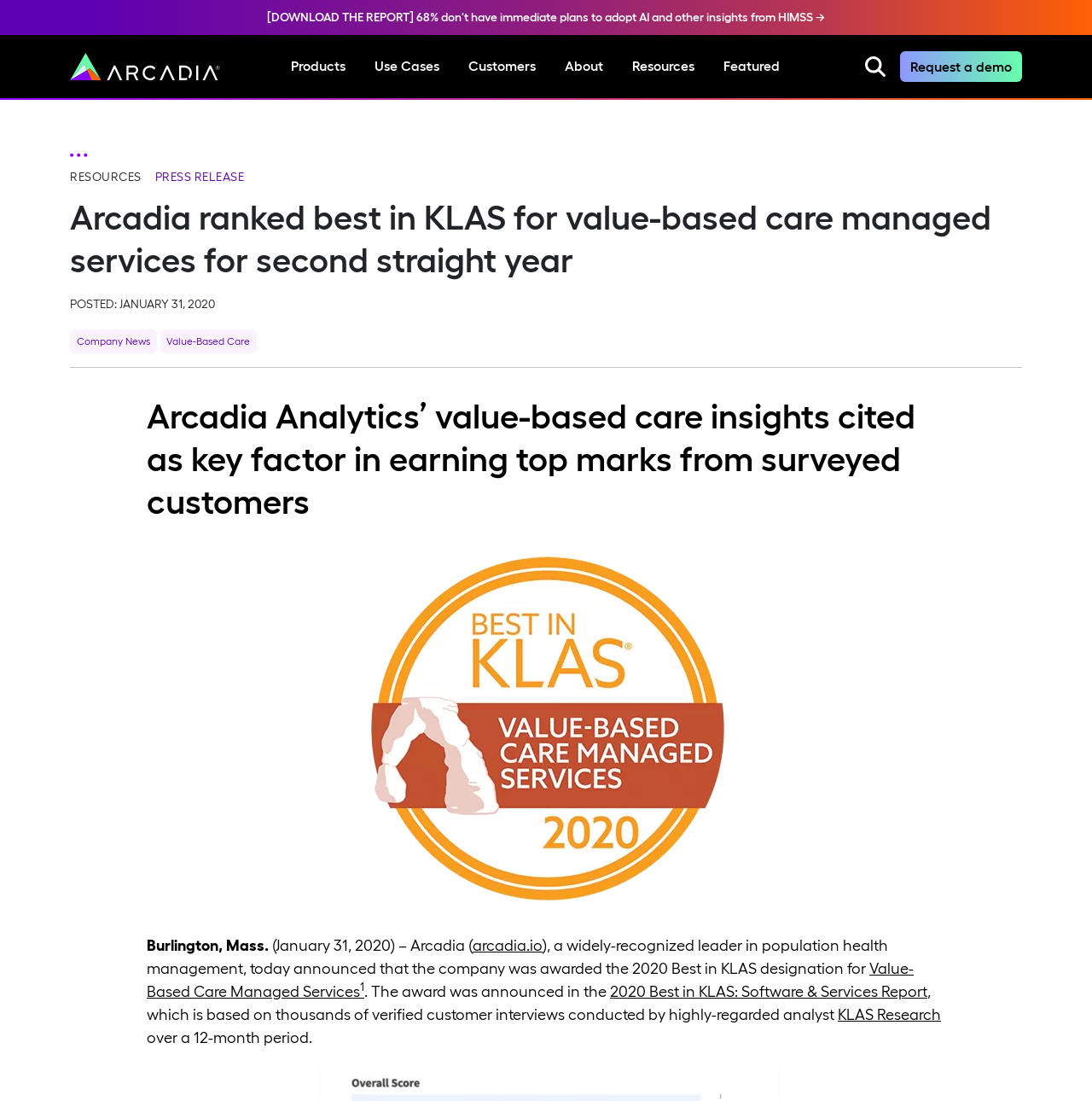Please identify the bounding box coordinates of the area that needs to be clicked to follow this instruction: "Read company news".

[0.064, 0.299, 0.143, 0.321]